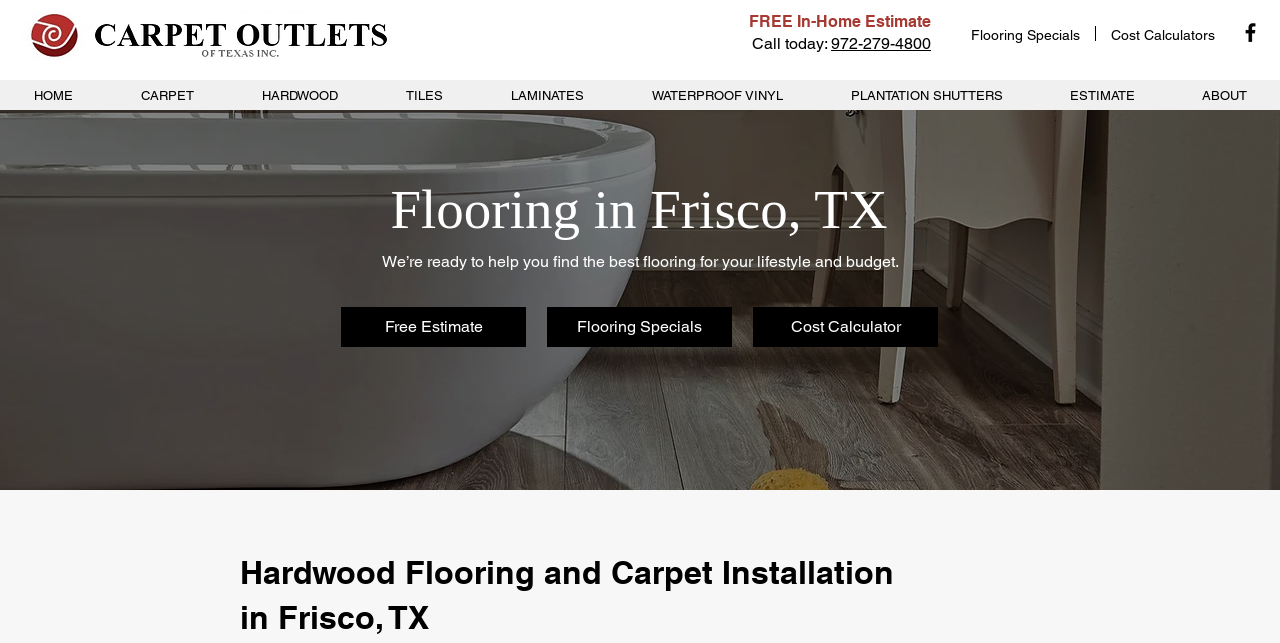Answer the question with a single word or phrase: 
What is the company's logo image filename?

Carpet Outlets of Texas Logo.png